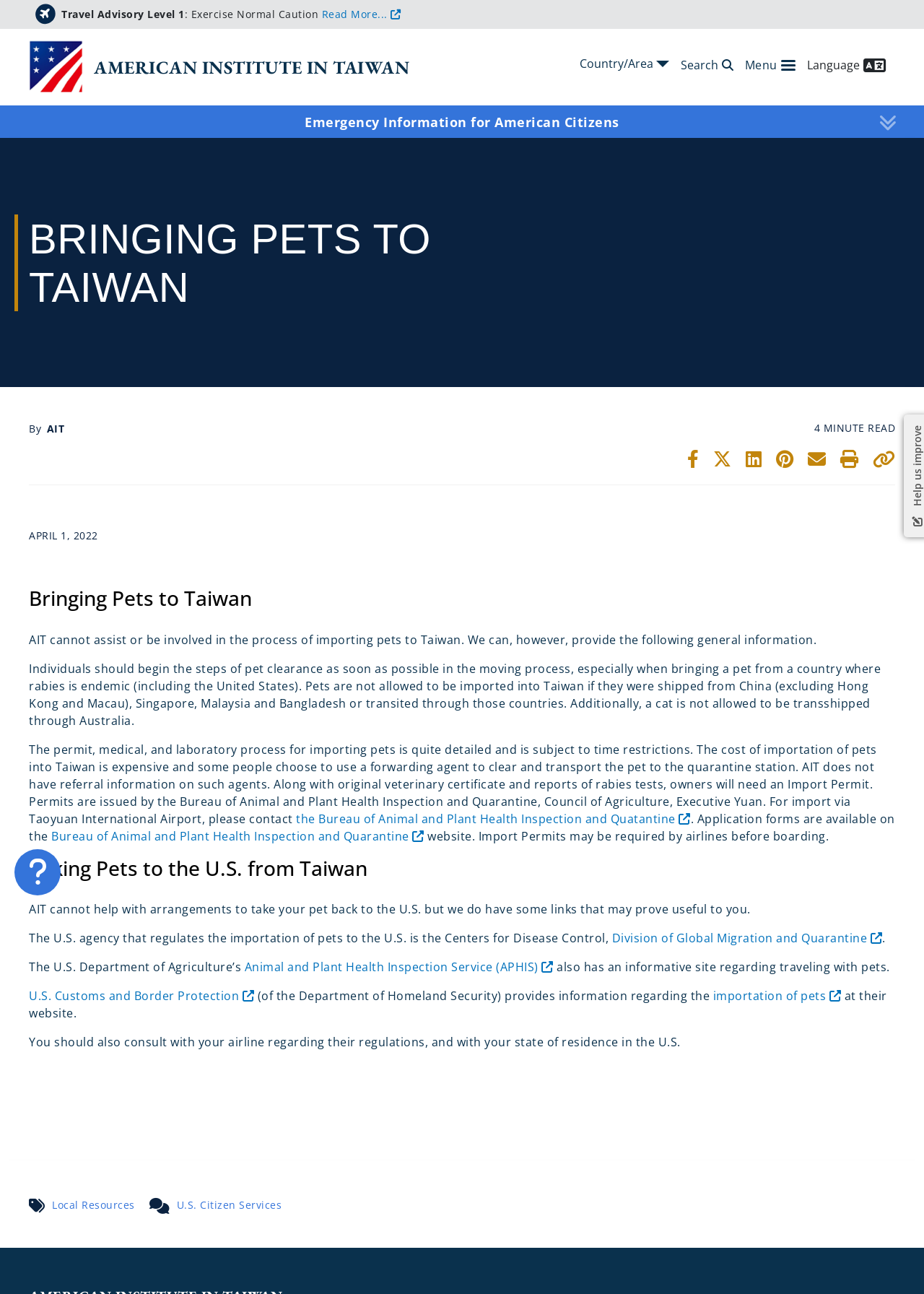Locate the bounding box coordinates of the area to click to fulfill this instruction: "Click the language switcher". The bounding box should be presented as four float numbers between 0 and 1, in the order [left, top, right, bottom].

[0.867, 0.042, 0.969, 0.055]